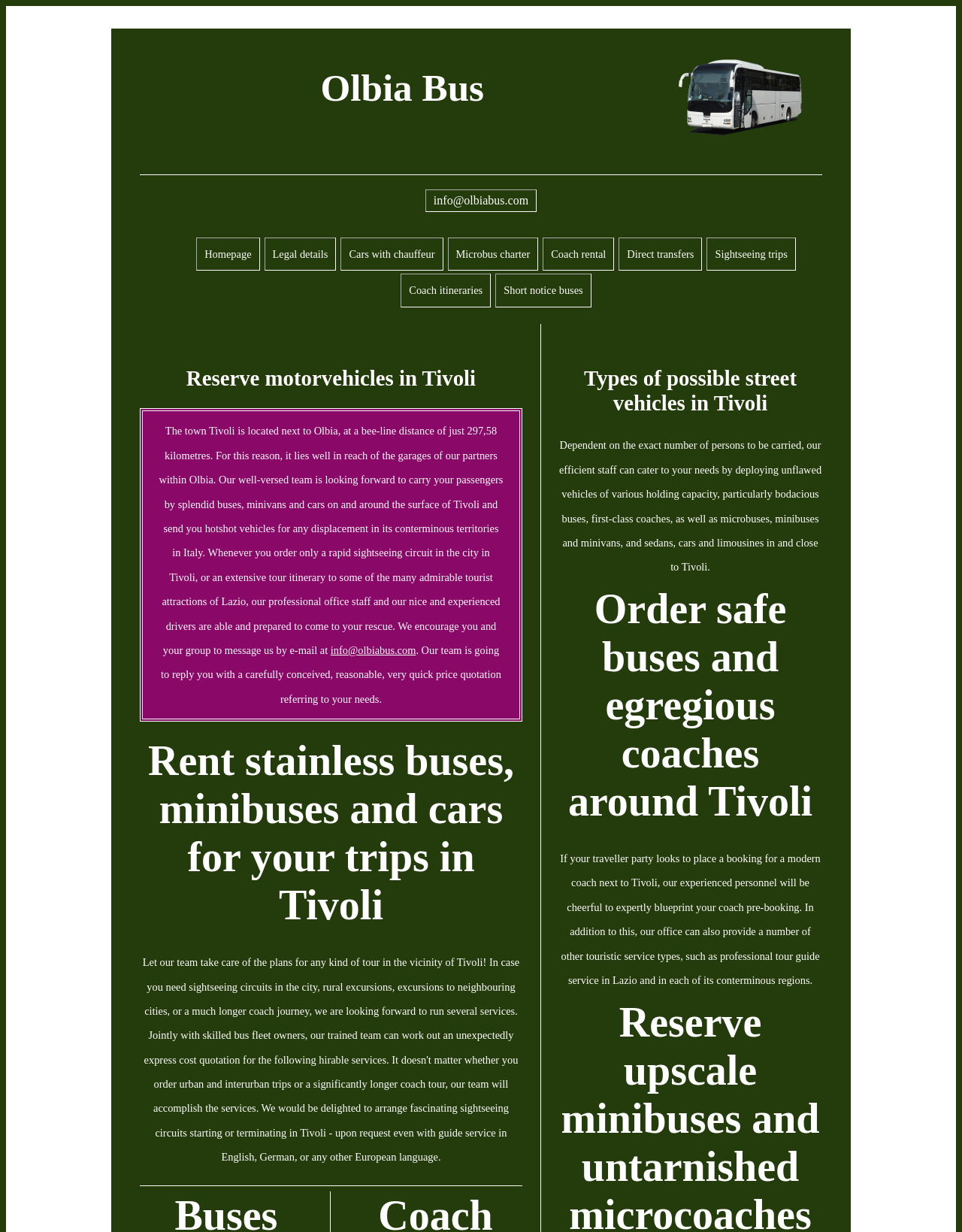What is the distance between Olbia and Tivoli? Based on the image, give a response in one word or a short phrase.

297.58 kilometres